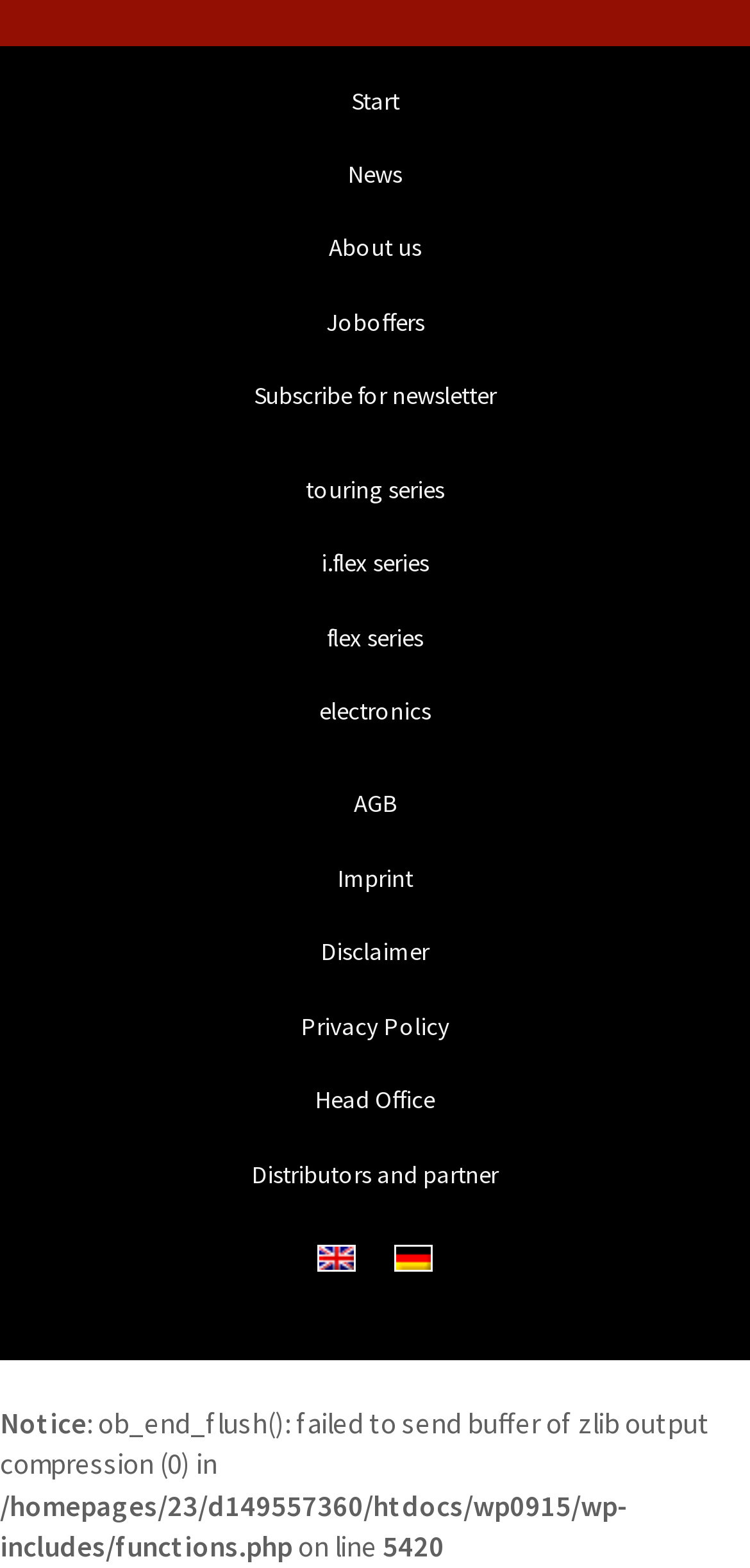Find the bounding box of the element with the following description: "Subscribe for newsletter". The coordinates must be four float numbers between 0 and 1, formatted as [left, top, right, bottom].

[0.051, 0.23, 0.949, 0.277]